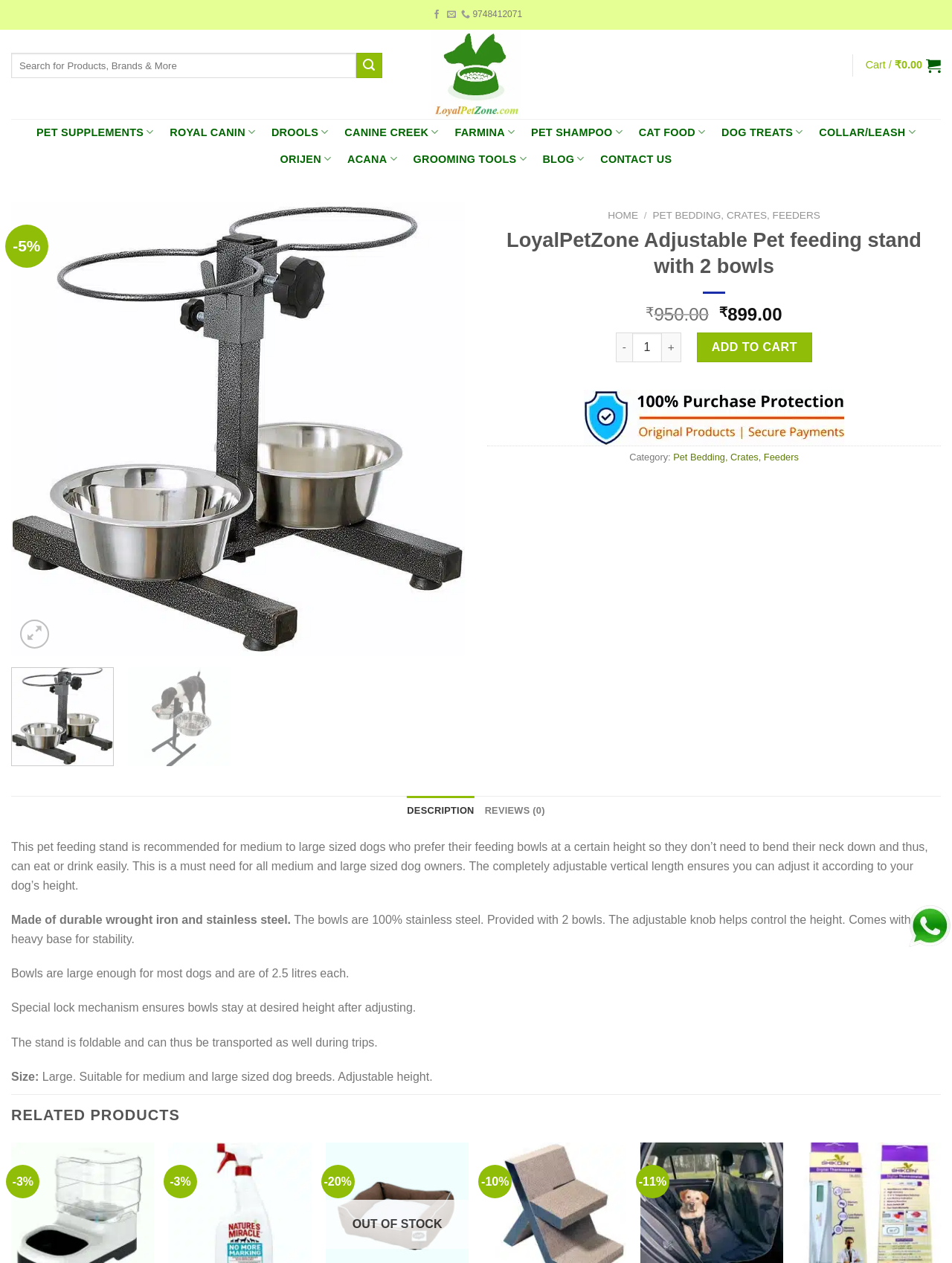Predict the bounding box coordinates of the UI element that matches this description: "Add to cart". The coordinates should be in the format [left, top, right, bottom] with each value between 0 and 1.

[0.732, 0.263, 0.853, 0.287]